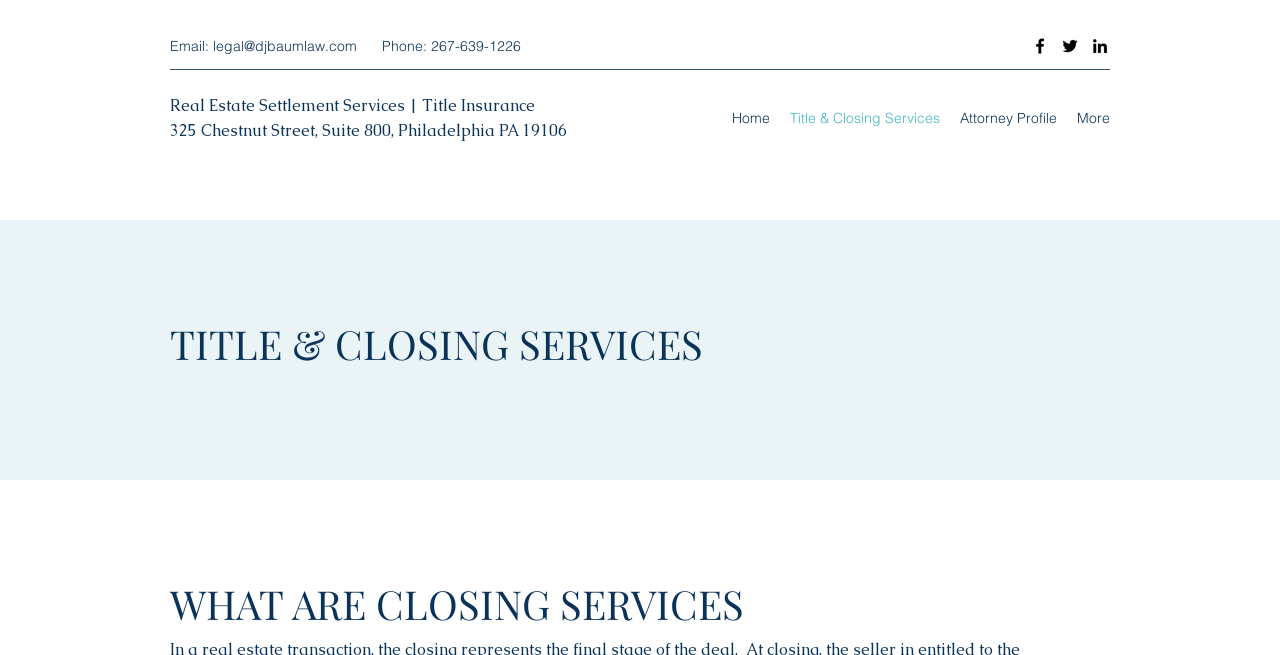Generate the text of the webpage's primary heading.

TITLE & CLOSING SERVICES